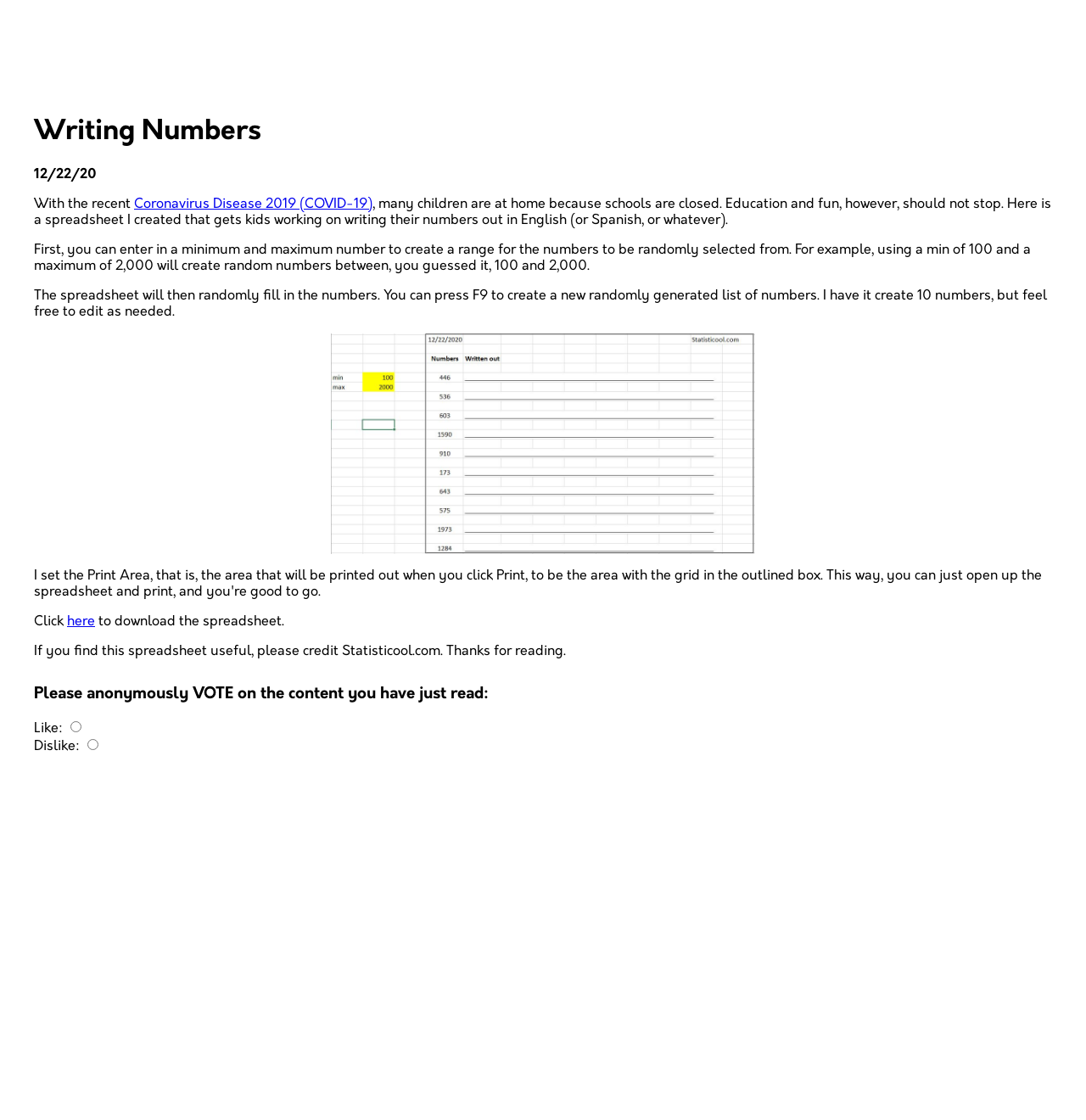Please give a concise answer to this question using a single word or phrase: 
What is the purpose of the spreadsheet?

For kids to practice writing numbers